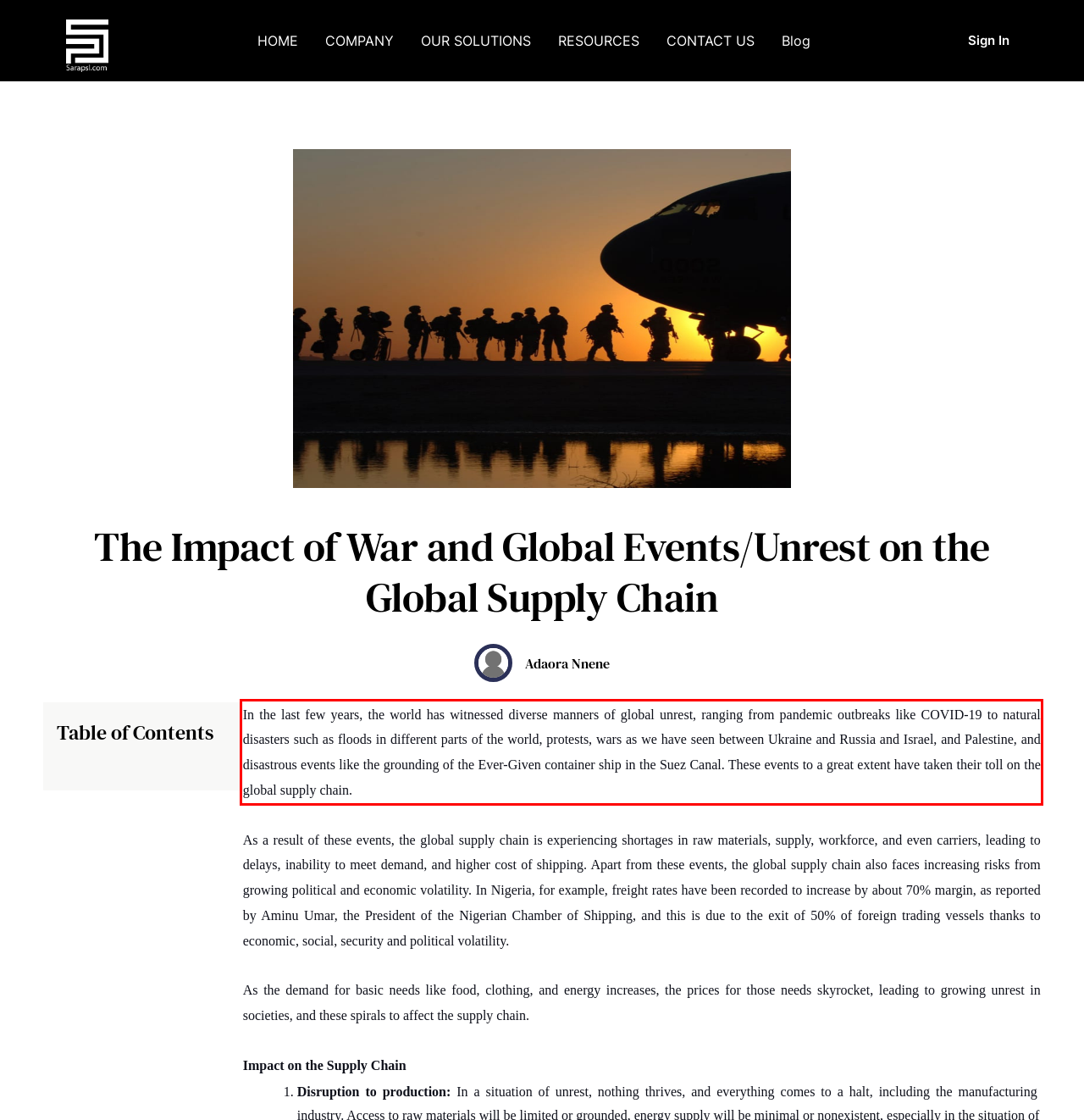Please examine the screenshot of the webpage and read the text present within the red rectangle bounding box.

In the last few years, the world has witnessed diverse manners of global unrest, ranging from pandemic outbreaks like COVID-19 to natural disasters such as floods in different parts of the world, protests, wars as we have seen between Ukraine and Russia and Israel, and Palestine, and disastrous events like the grounding of the Ever-Given container ship in the Suez Canal. These events to a great extent have taken their toll on the global supply chain.